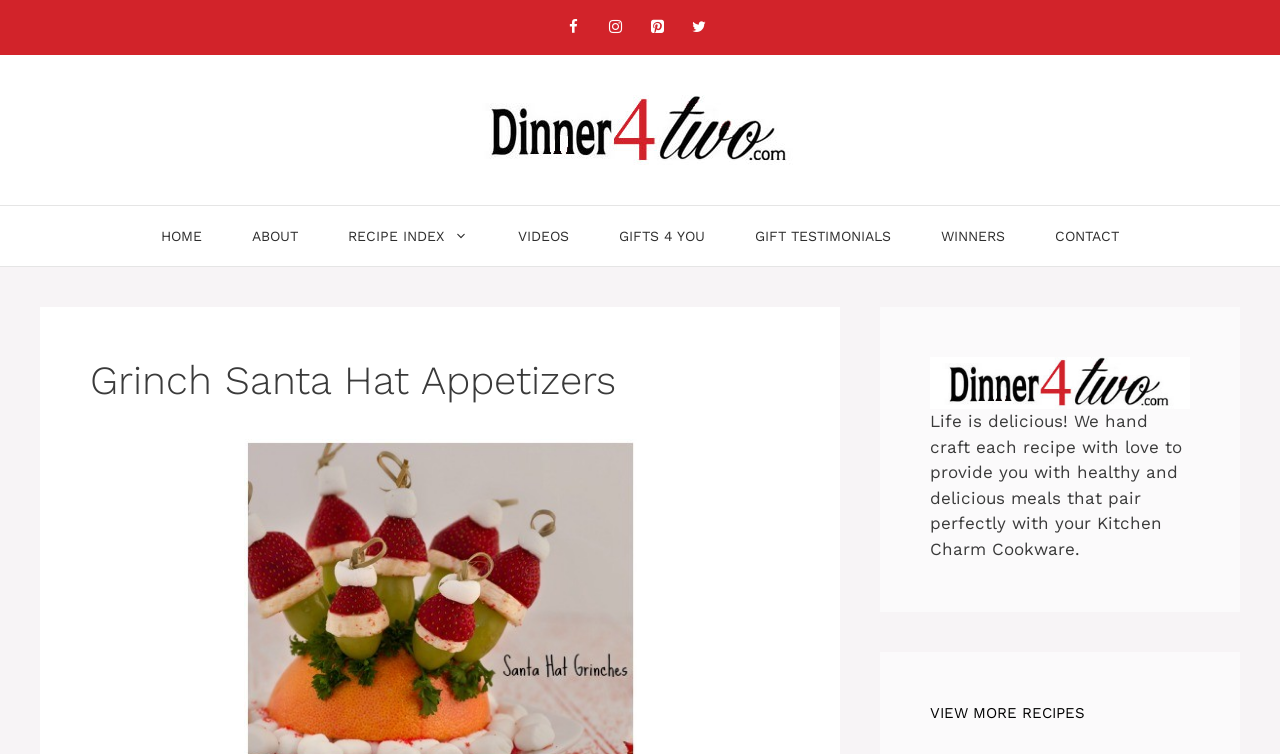Please locate the bounding box coordinates of the element that needs to be clicked to achieve the following instruction: "Check out RECIPE INDEX". The coordinates should be four float numbers between 0 and 1, i.e., [left, top, right, bottom].

[0.252, 0.273, 0.385, 0.353]